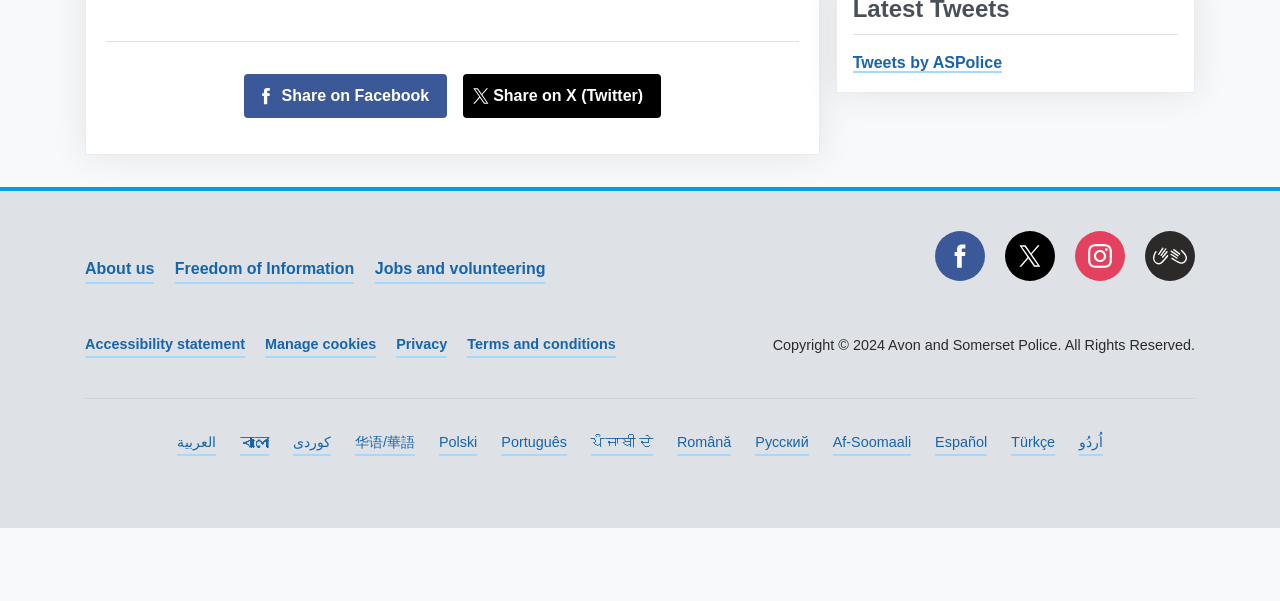Identify the bounding box coordinates necessary to click and complete the given instruction: "Share on Facebook".

[0.19, 0.123, 0.349, 0.196]